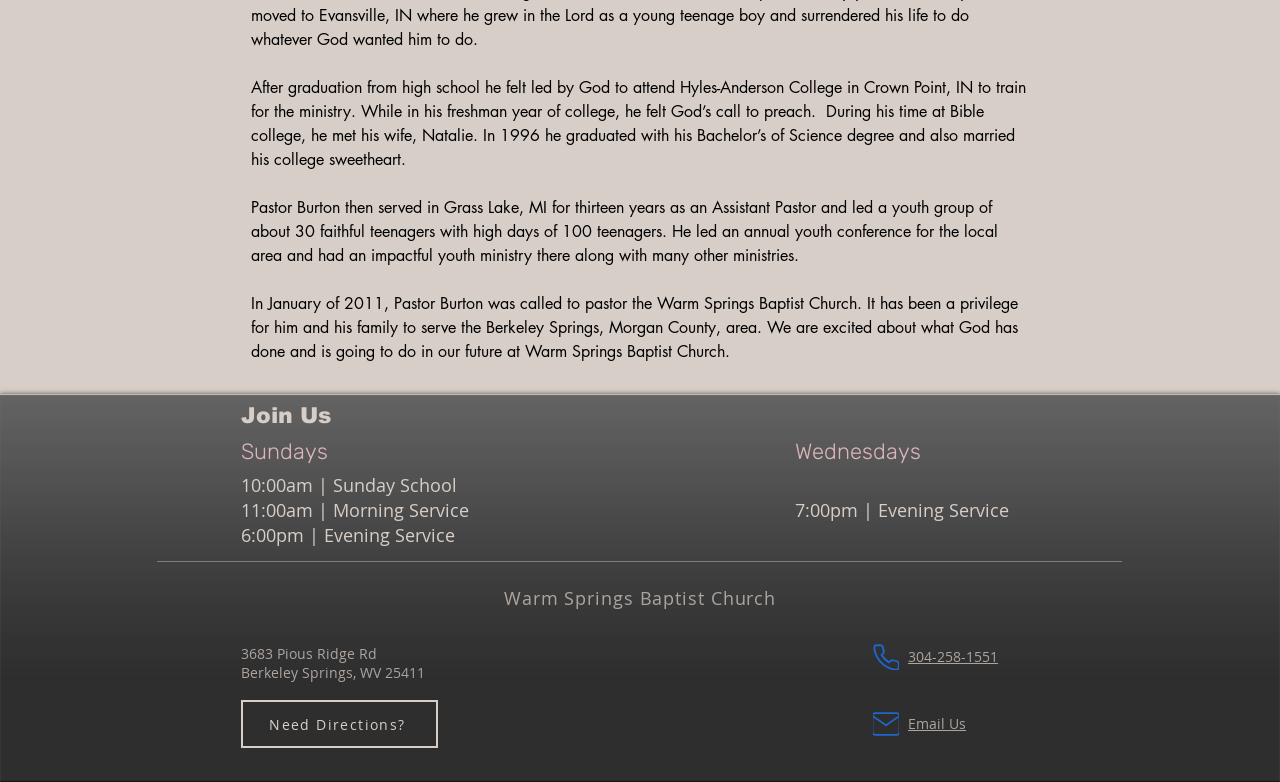Find the bounding box of the element with the following description: "304-258-1551". The coordinates must be four float numbers between 0 and 1, formatted as [left, top, right, bottom].

[0.709, 0.828, 0.78, 0.852]